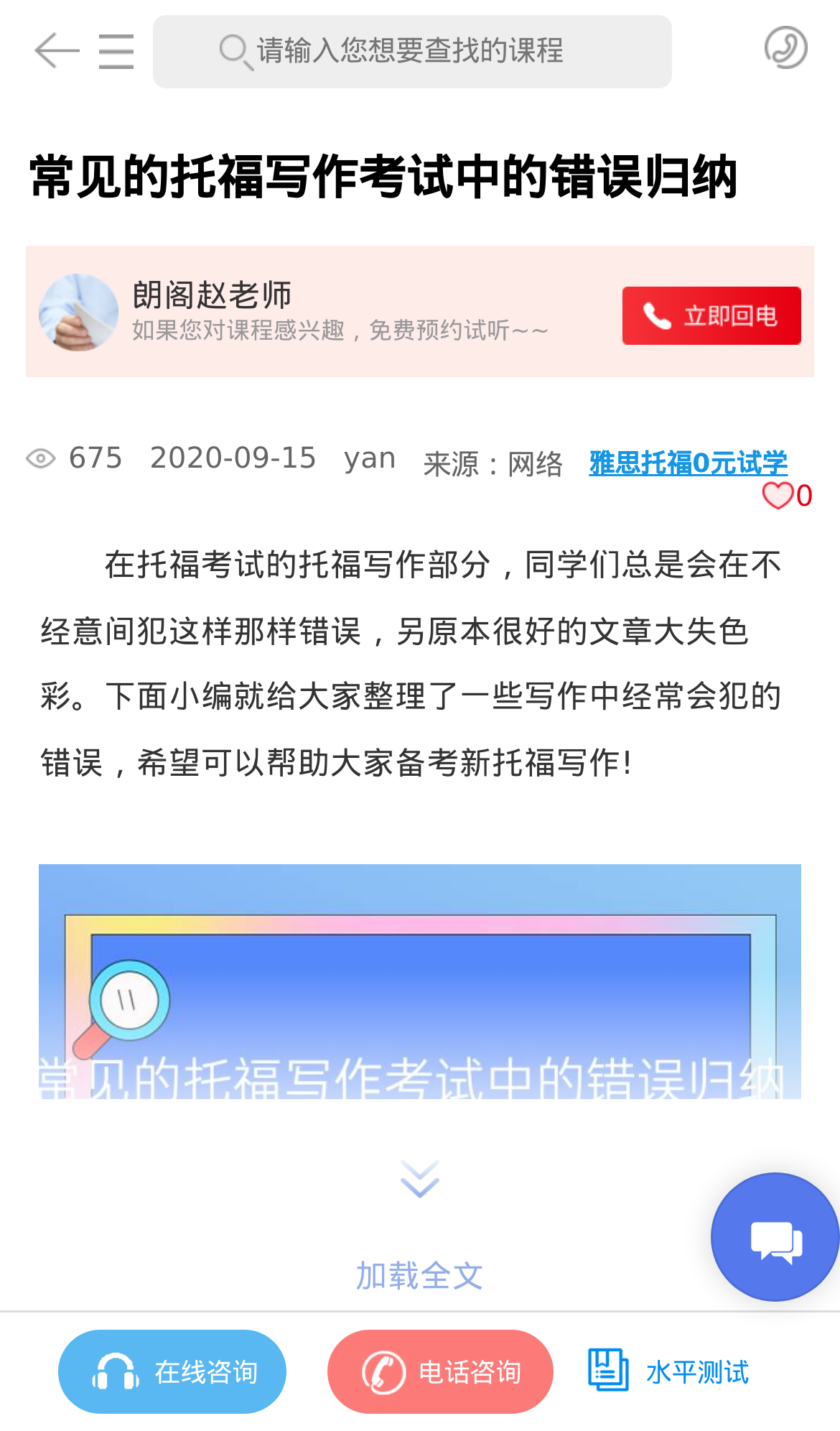From the webpage screenshot, identify the region described by 在线咨询. Provide the bounding box coordinates as (top-left x, top-left y, bottom-right x, bottom-right y), with each value being a floating point number between 0 and 1.

[0.07, 0.93, 0.341, 0.988]